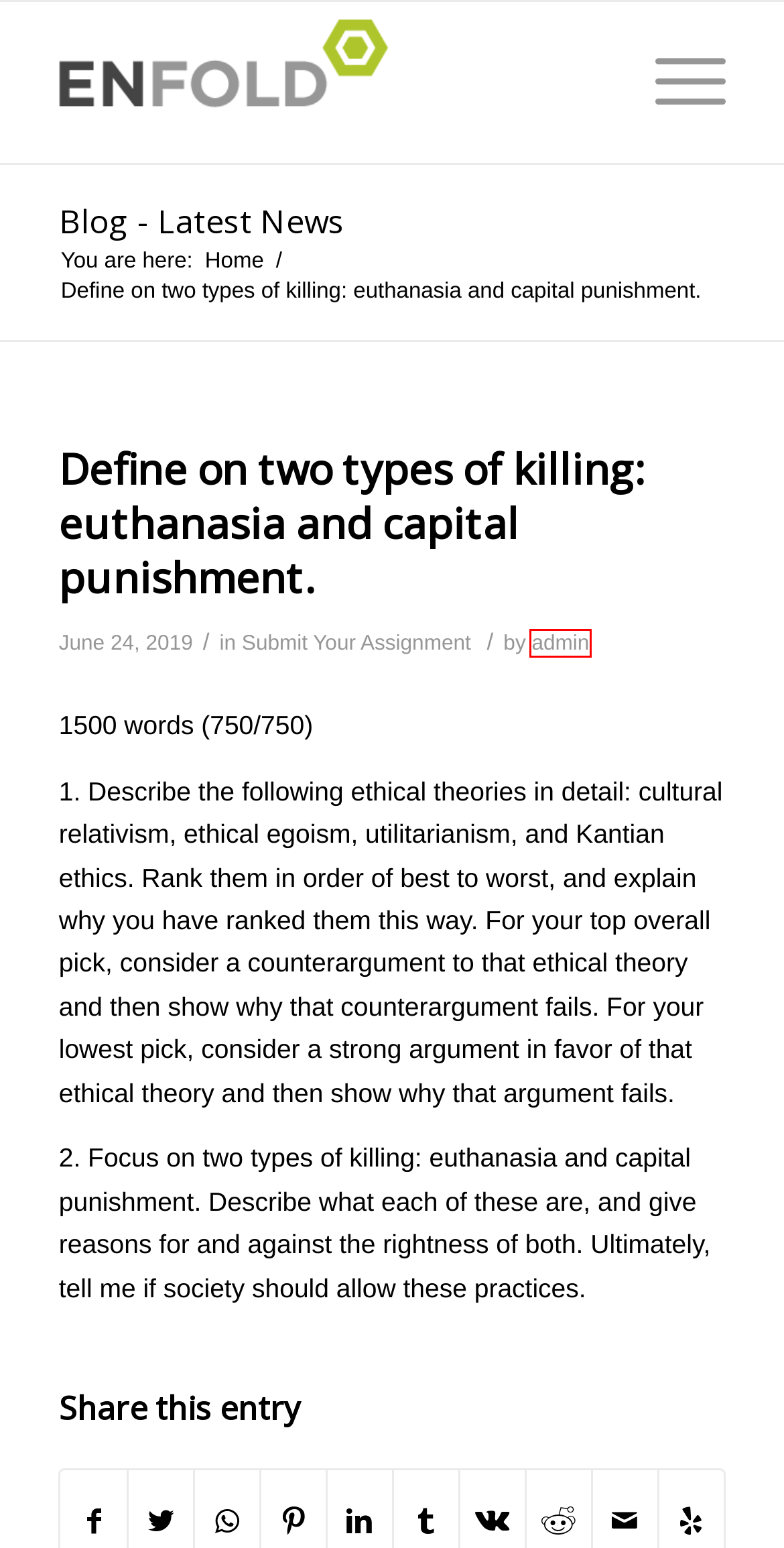You are given a screenshot of a webpage with a red bounding box around an element. Choose the most fitting webpage description for the page that appears after clicking the element within the red bounding box. Here are the candidates:
A. Submit Your Assignment – Submit Your Essays
B. February 2021 – Submit Your Essays
C. admin – Submit Your Essays
D. July 2020 – Submit Your Essays
E. November 2020 – Submit Your Essays
F. June 2020 – Submit Your Essays
G. Submit Your Essays – The best, affordable assignment help service on the web
H. July 2019 – Submit Your Essays

C